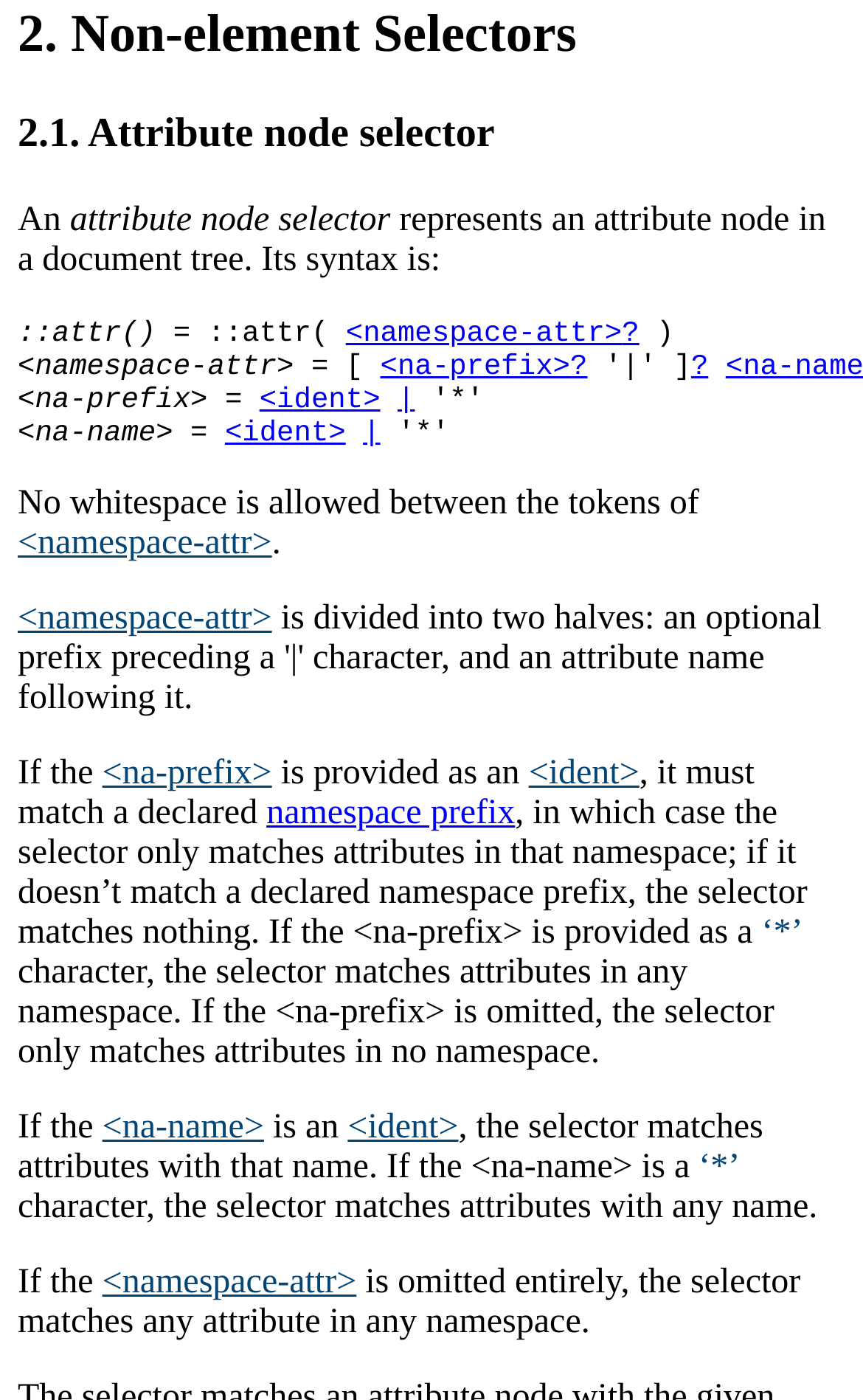Refer to the screenshot and answer the following question in detail:
What does the selector match if the <na-name> is a * character?

This answer can be obtained by reading the text which states 'If the <na-name> is a * character, the selector matches attributes with any name.'.